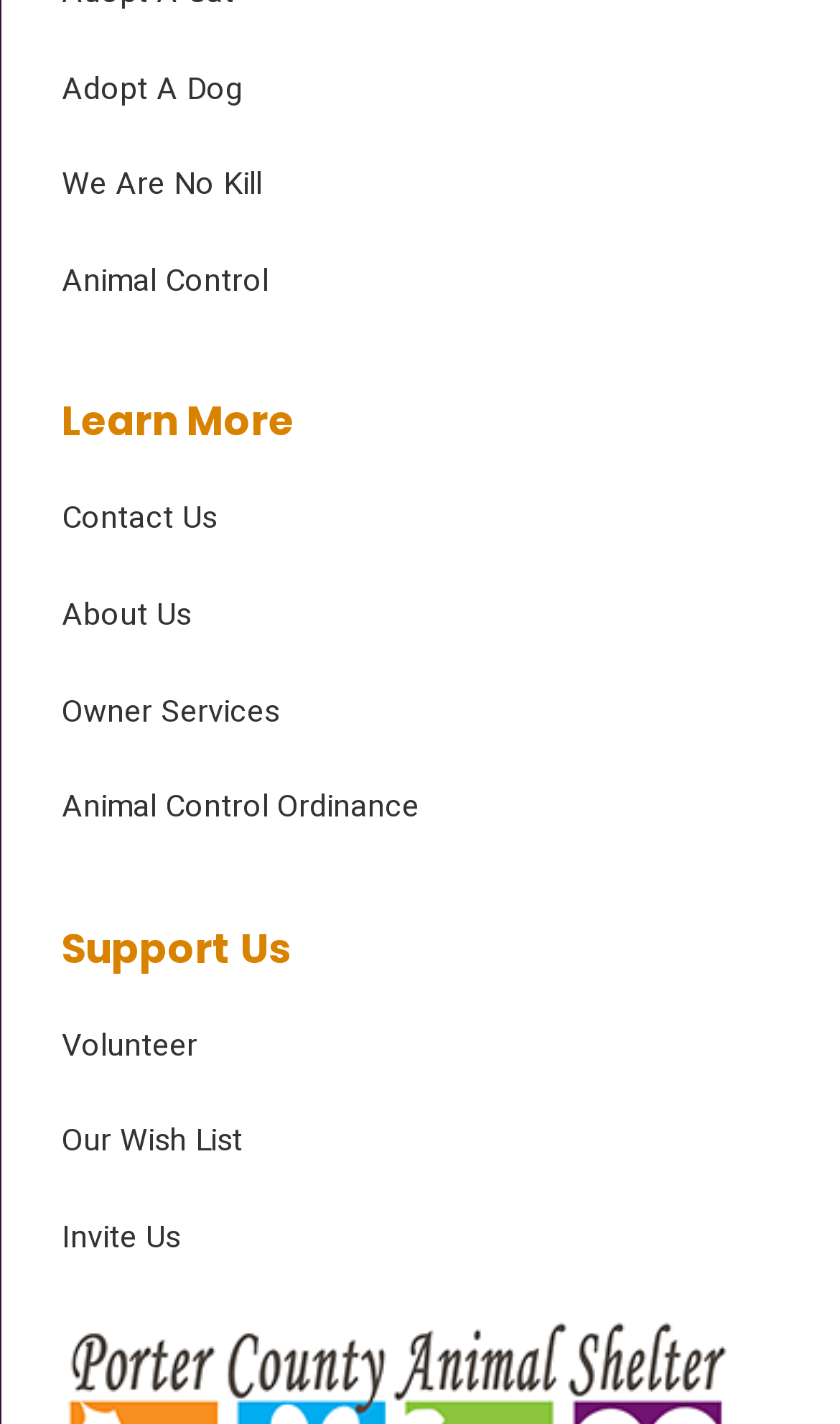How many links are on the webpage?
Respond to the question with a well-detailed and thorough answer.

I counted the total number of links on the webpage. There are 3 links at the top (Adopt A Dog, We Are No Kill, Animal Control), 5 links in the 'Learn More' section, and 3 links in the 'Support Us' section, making a total of 11 links.